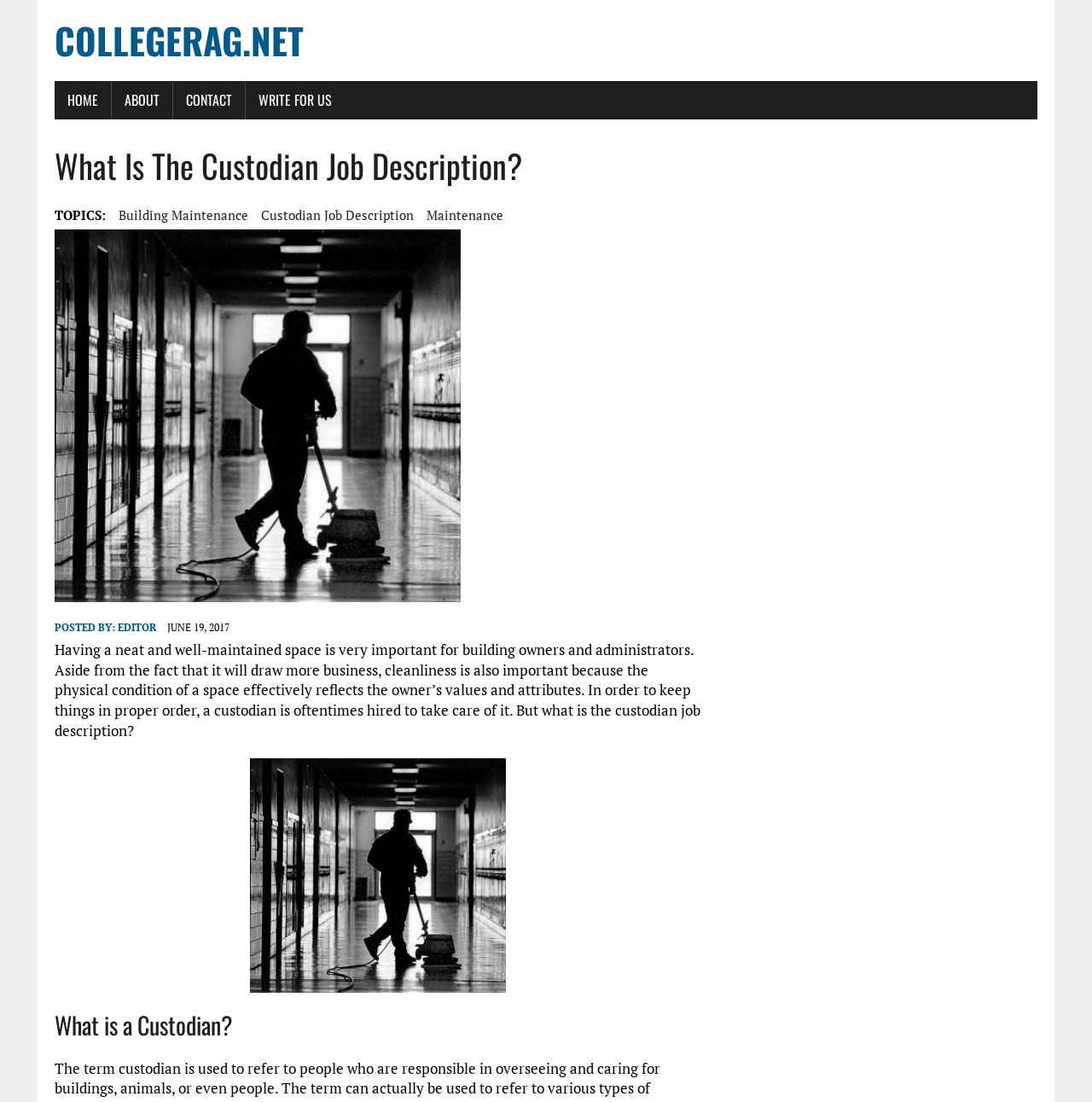Provide a one-word or brief phrase answer to the question:
What is the image description of the figure?

Custodian job description